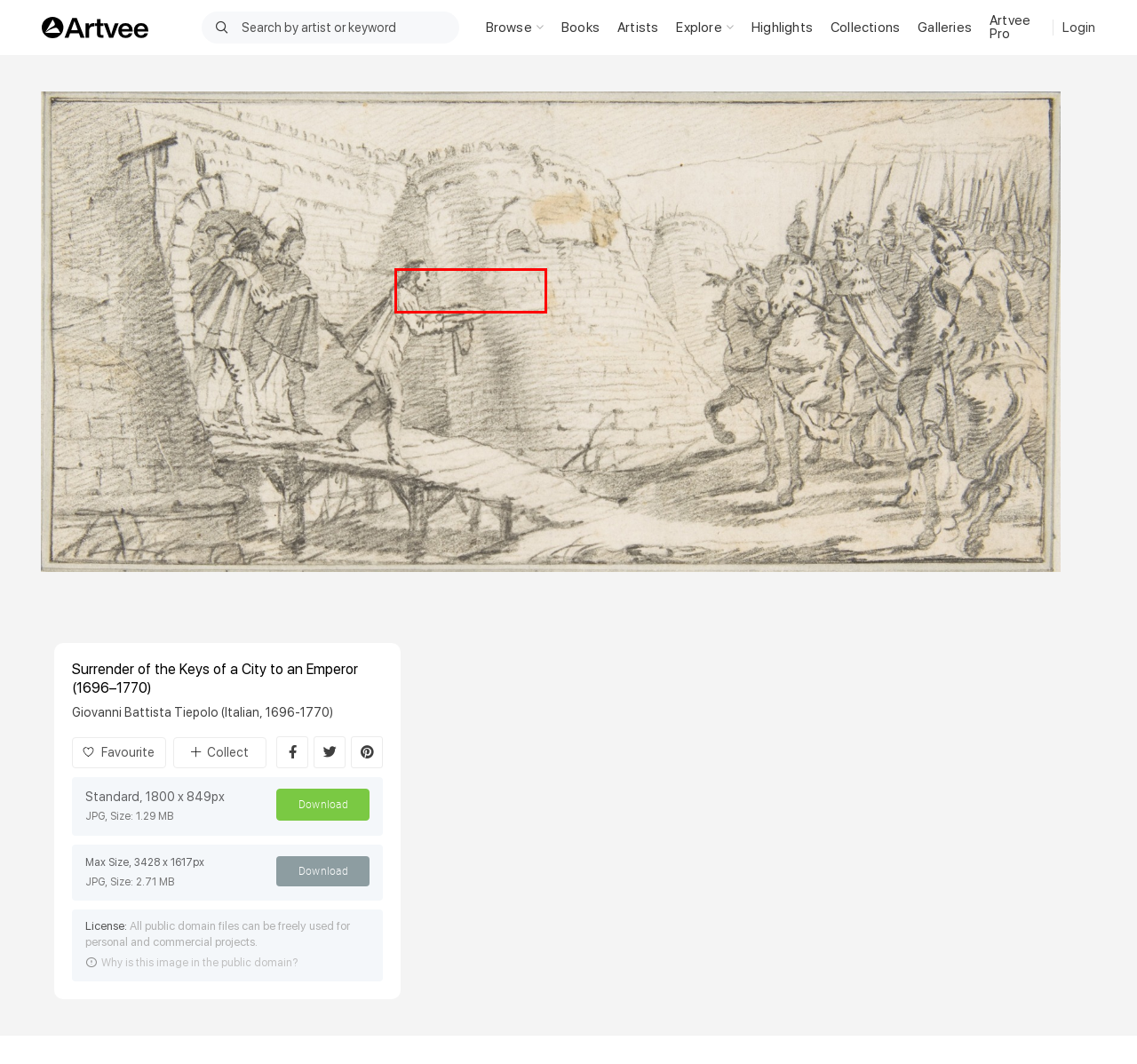Examine the webpage screenshot and identify the UI element enclosed in the red bounding box. Pick the webpage description that most accurately matches the new webpage after clicking the selected element. Here are the candidates:
A. Figurative - Artvee
B. Login - Artvee
C. Galleries - Artvee
D. Giovanni Battista Tiepolo - Artvee
E. Still Life - Artvee
F. Asian Art - Artvee
G. Botanical - Artvee
H. Topics - Artvee

F